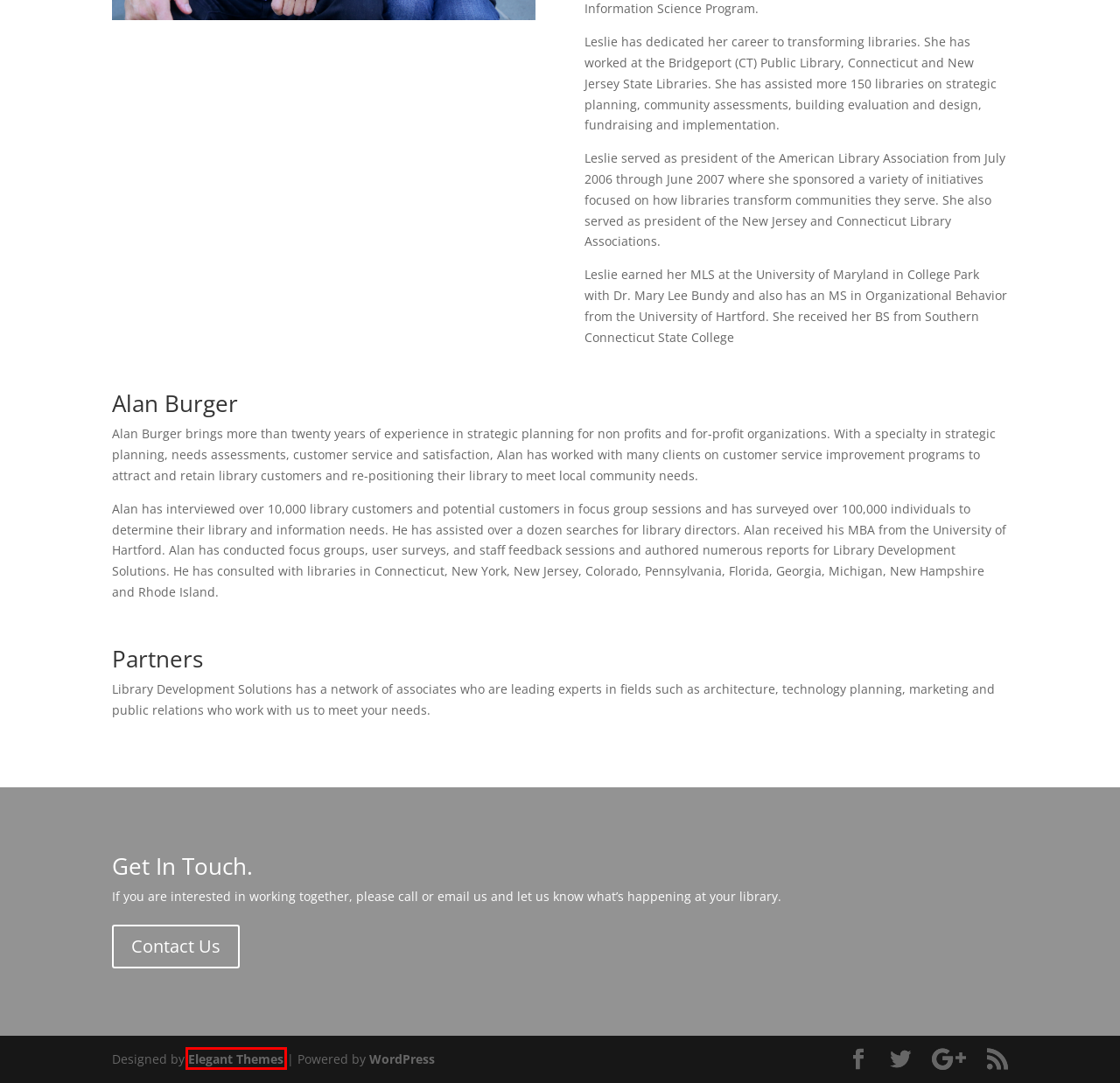You are given a webpage screenshot where a red bounding box highlights an element. Determine the most fitting webpage description for the new page that loads after clicking the element within the red bounding box. Here are the candidates:
A. Our Services | Library Development
B. Blog Tool, Publishing Platform, and CMS – WordPress.org
C. The Most Popular WordPress Themes In The World
D. Our Testimonials | Library Development
E. Contact Us | Library Development
F. Library Development
G. Our Clients | Library Development
H. Library Development | Reimagine, Transform, Deliver

C